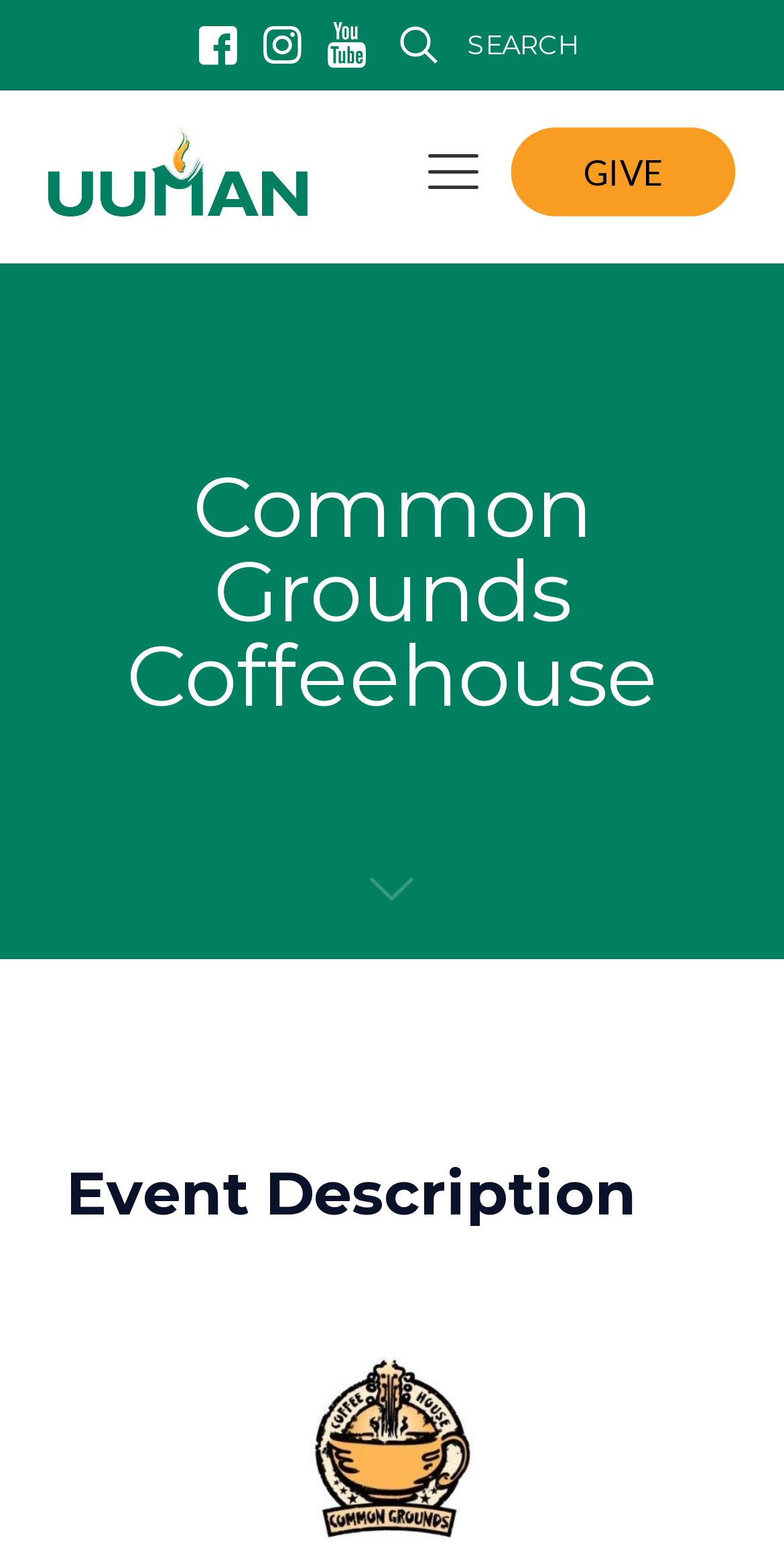What is the purpose of this webpage?
Answer the question with a single word or phrase by looking at the picture.

Event information